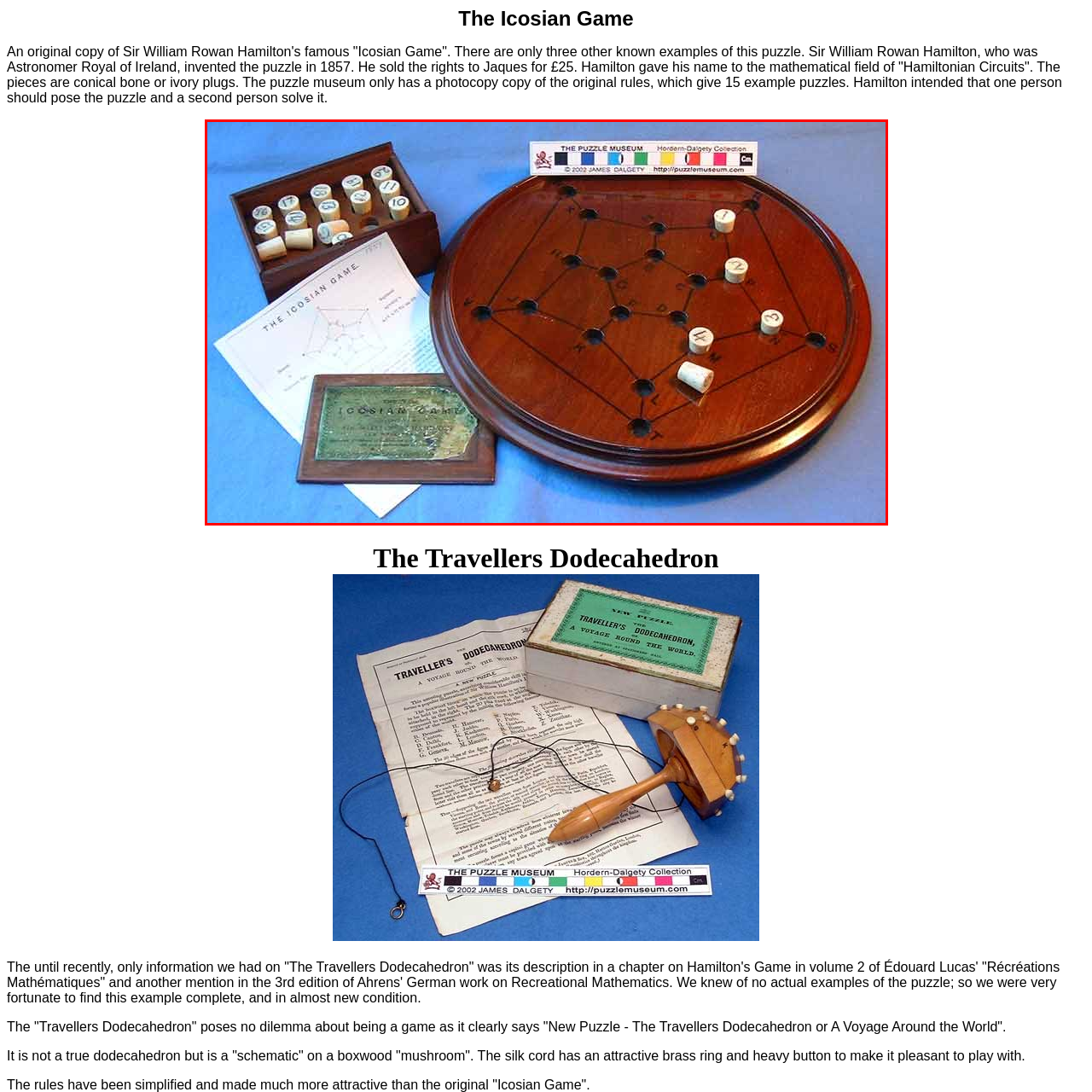Examine the contents within the red bounding box and respond with a single word or phrase: How many examples of this game exist worldwide?

A handful